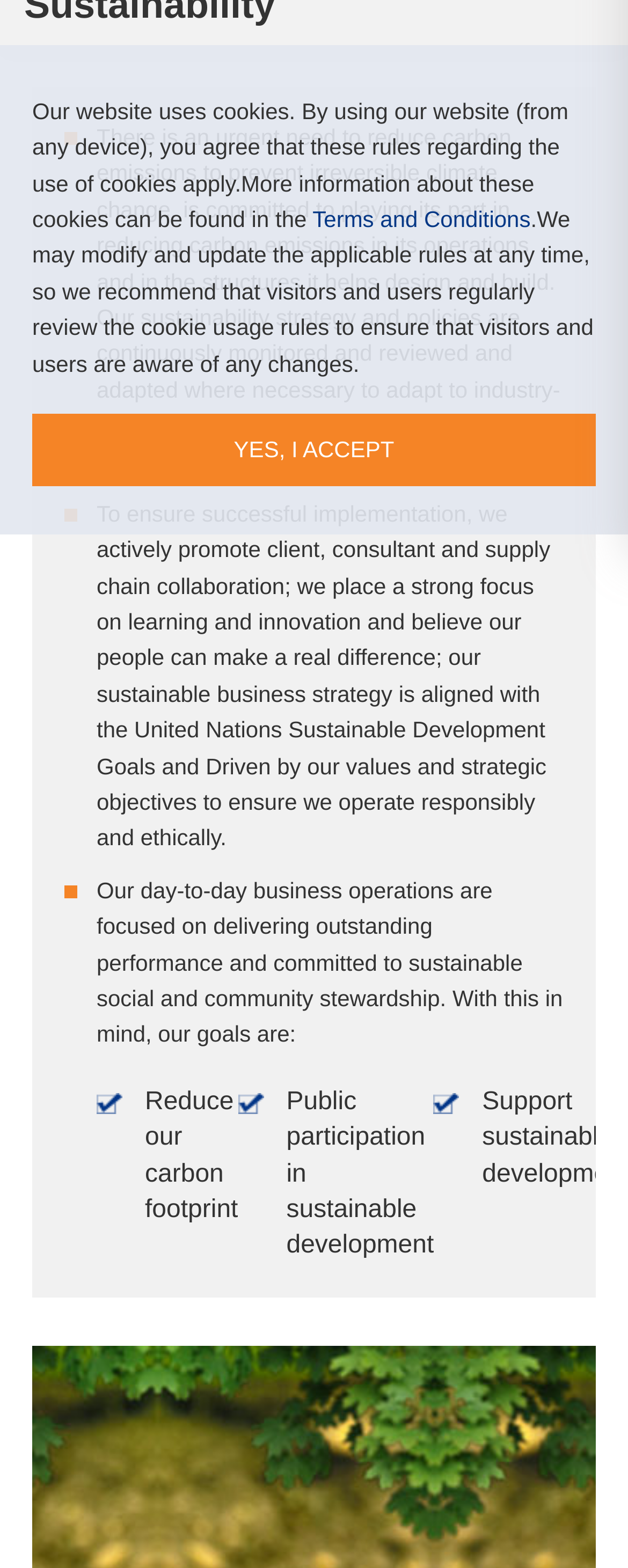Please find the bounding box for the UI component described as follows: "Terms and Conditions".

[0.498, 0.131, 0.845, 0.148]